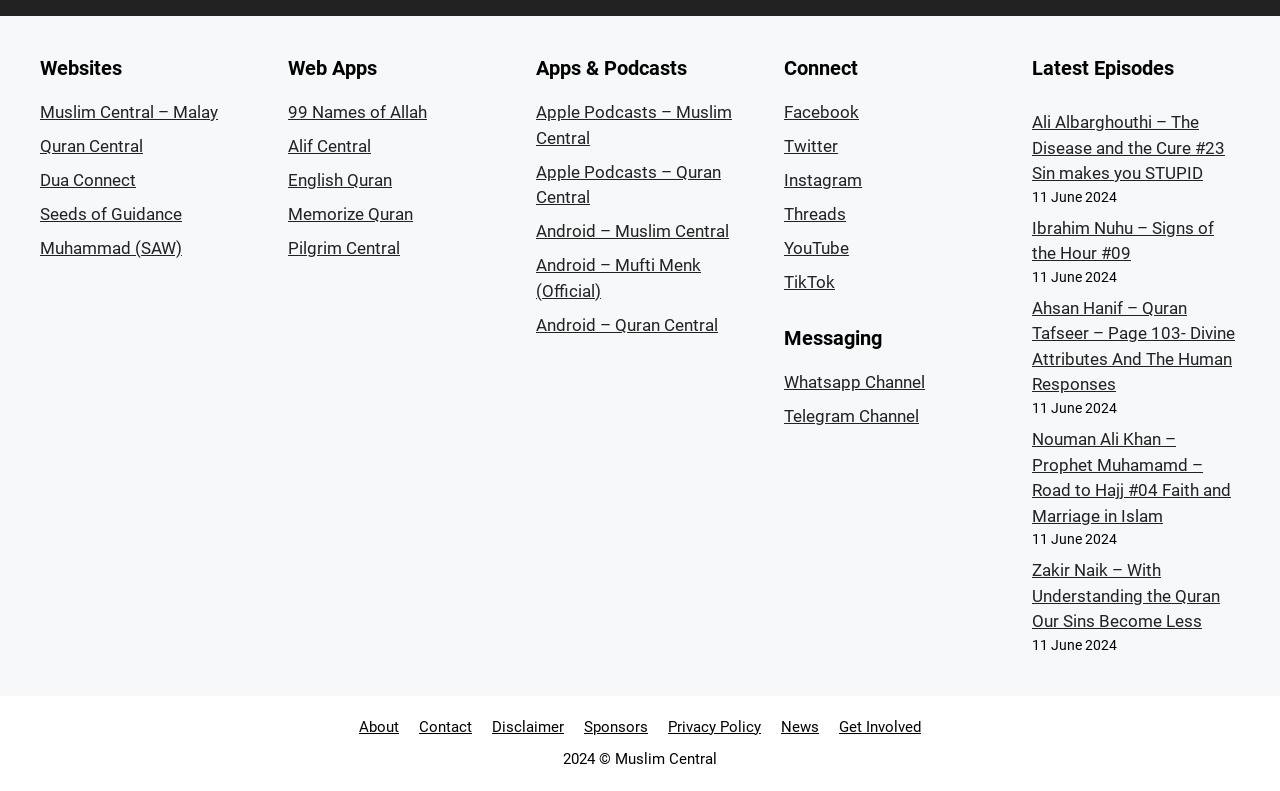Determine the bounding box coordinates for the region that must be clicked to execute the following instruction: "Click on Muslim Central – Malay".

[0.031, 0.129, 0.17, 0.154]